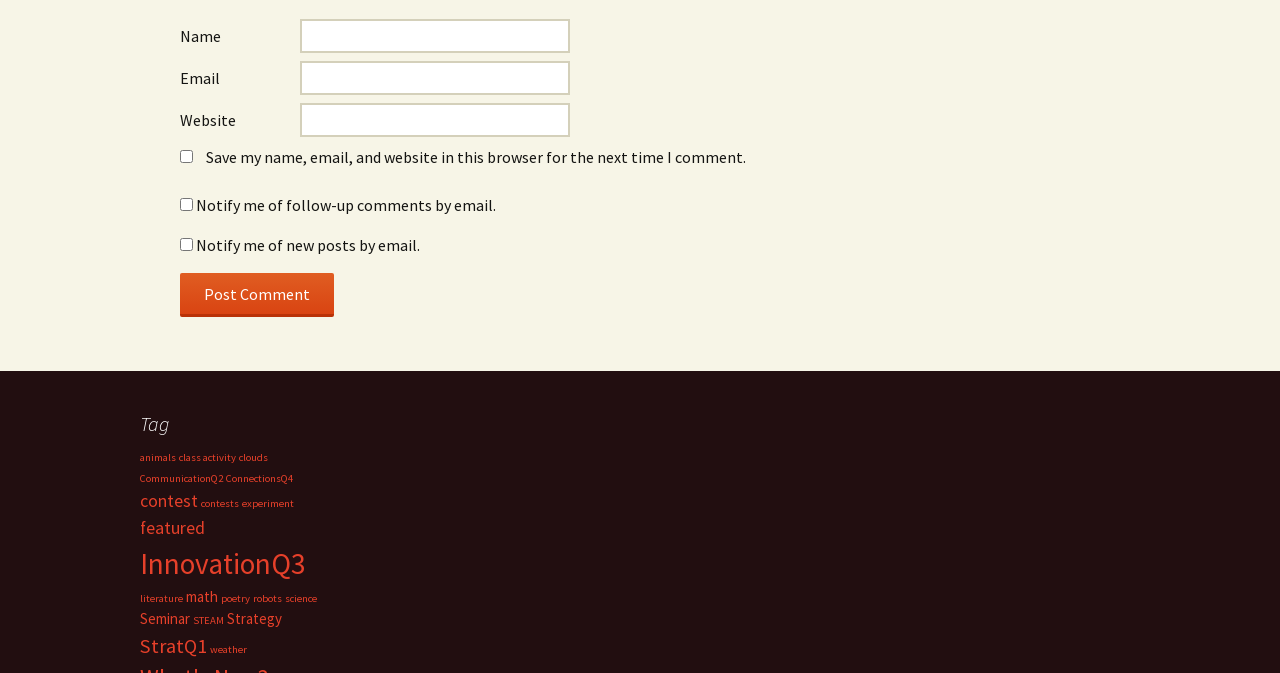Provide a one-word or brief phrase answer to the question:
How many textboxes are there?

3